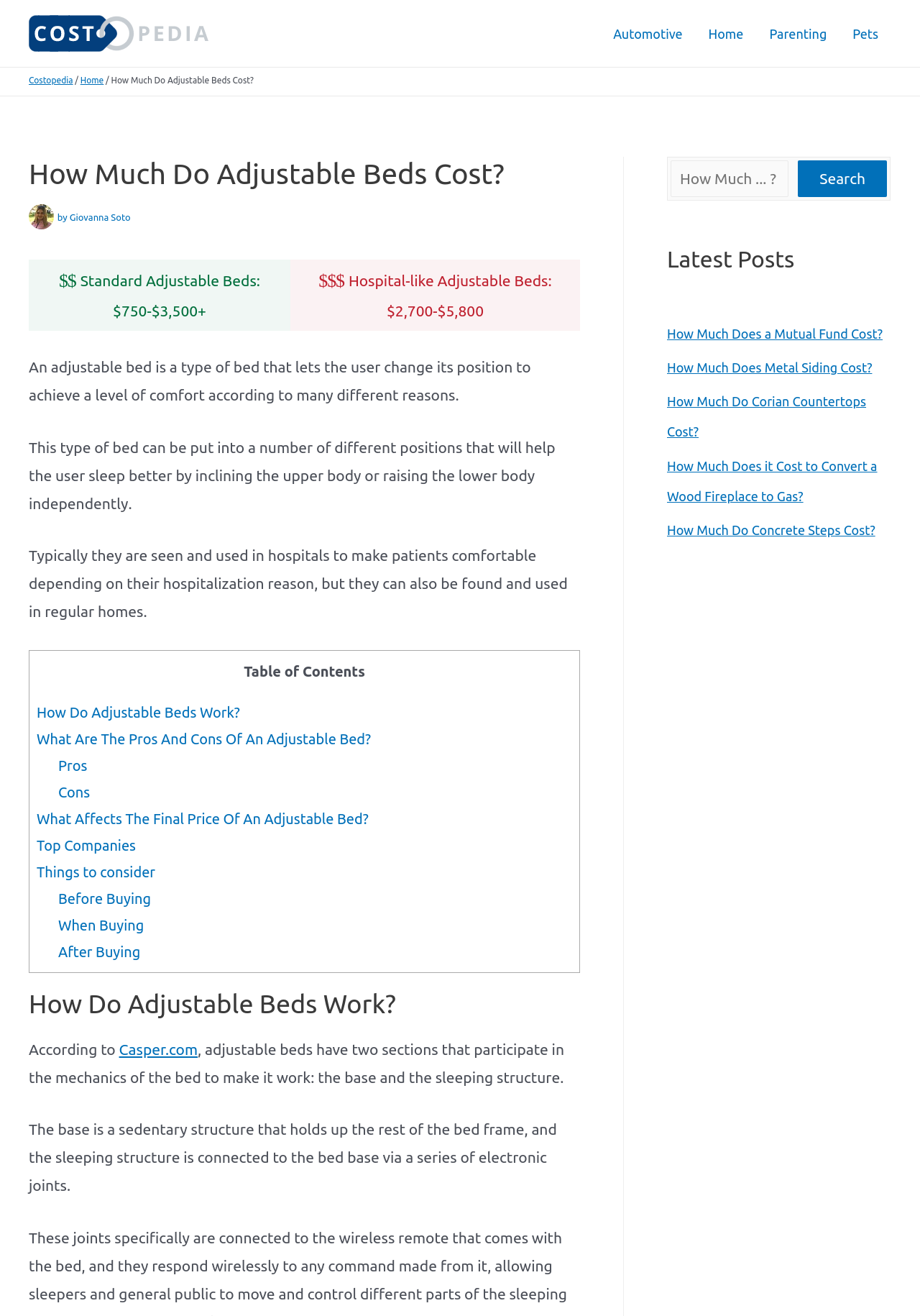How many links are there in the 'Table of Contents' section?
Based on the image, please offer an in-depth response to the question.

The 'Table of Contents' section has 7 links: 'How Do Adjustable Beds Work?', 'What Are The Pros And Cons Of An Adjustable Bed?', 'What Affects The Final Price Of An Adjustable Bed?', 'Top Companies', 'Things to consider', 'Before Buying', and 'When Buying'.